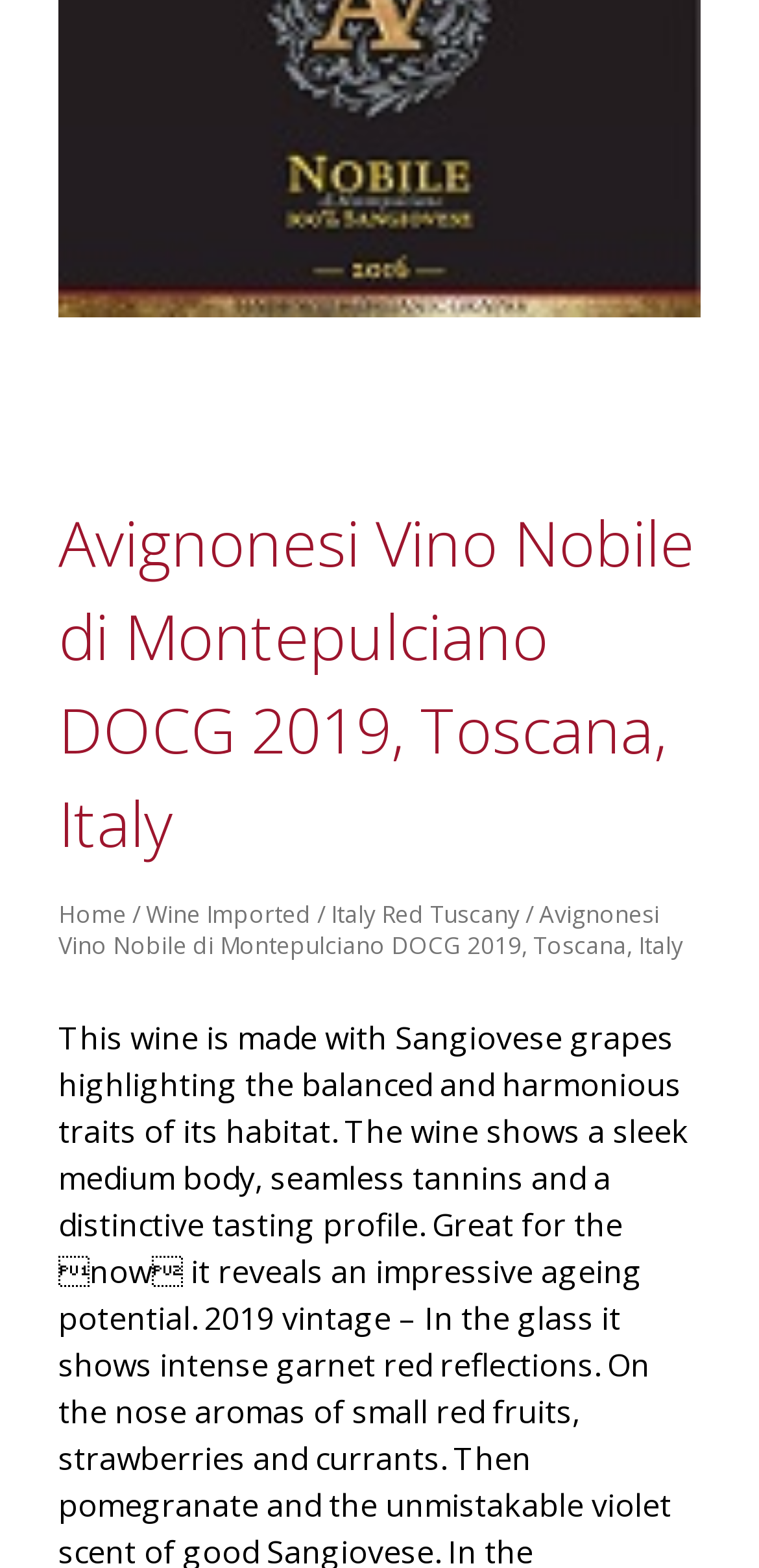Identify the bounding box coordinates for the UI element described as: "Italy Red Tuscany".

[0.436, 0.572, 0.685, 0.593]